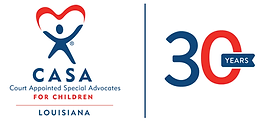Explain the image in a detailed way.

The image prominently features the logo of CASA (Court Appointed Special Advocates) for Children in Louisiana, along with a celebratory marking for its 30 years of service. The logo includes a stylized figure that represents advocacy and support, encircled by a heart, symbolizing care and compassion for children in need. The text clearly states "CASA" with the full title "Court Appointed Special Advocates for Children" below it. Beside the logo, the phrase "30 Years" is displayed prominently, indicating three decades of dedicated advocacy work in supporting vulnerable youth. This branding reflects CASA's commitment to improving the lives of children involved in the court system and underscores its lasting impact in the community over the years.